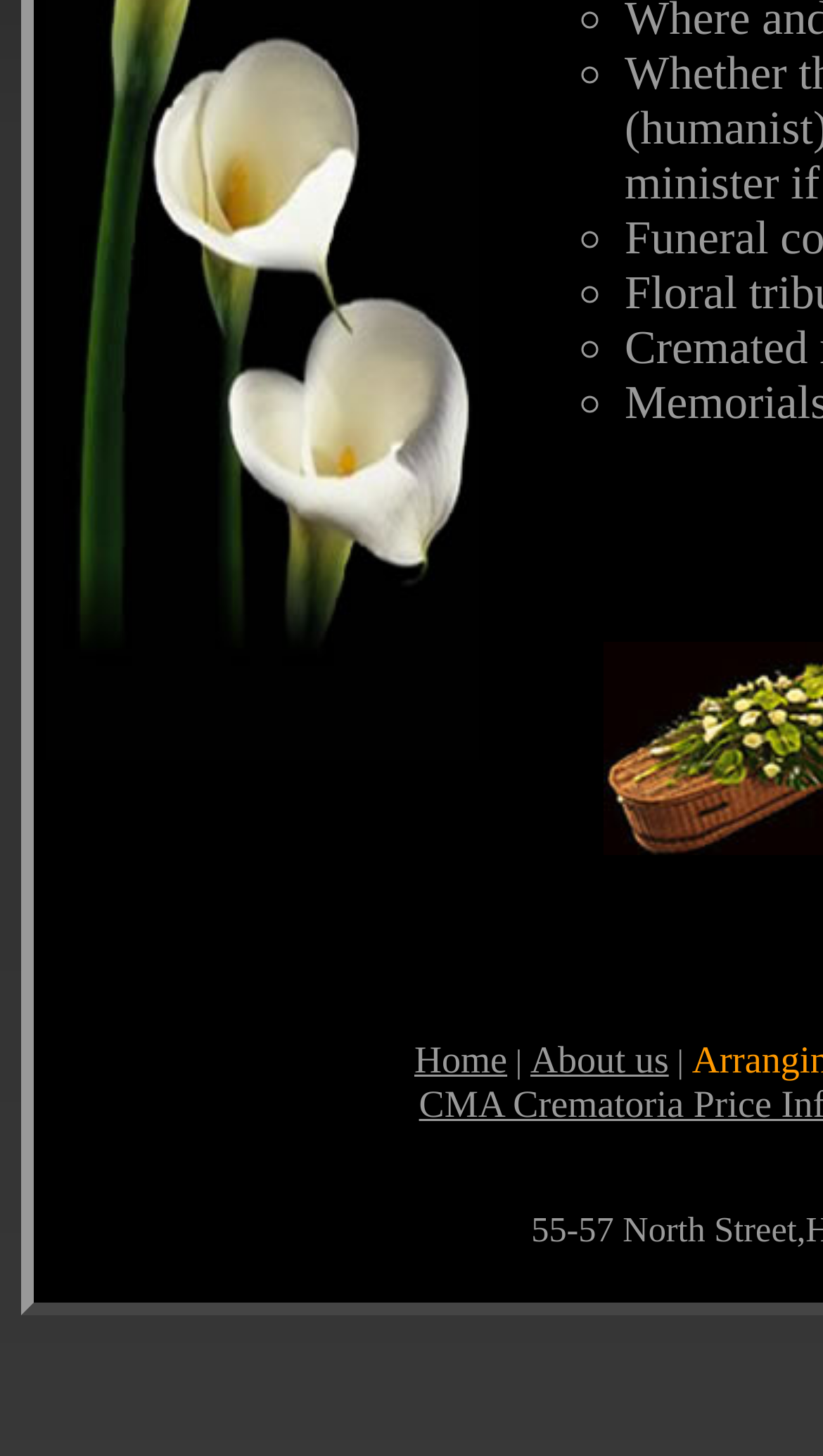What is the text between 'Home' and 'About us' links?
Use the screenshot to answer the question with a single word or phrase.

|